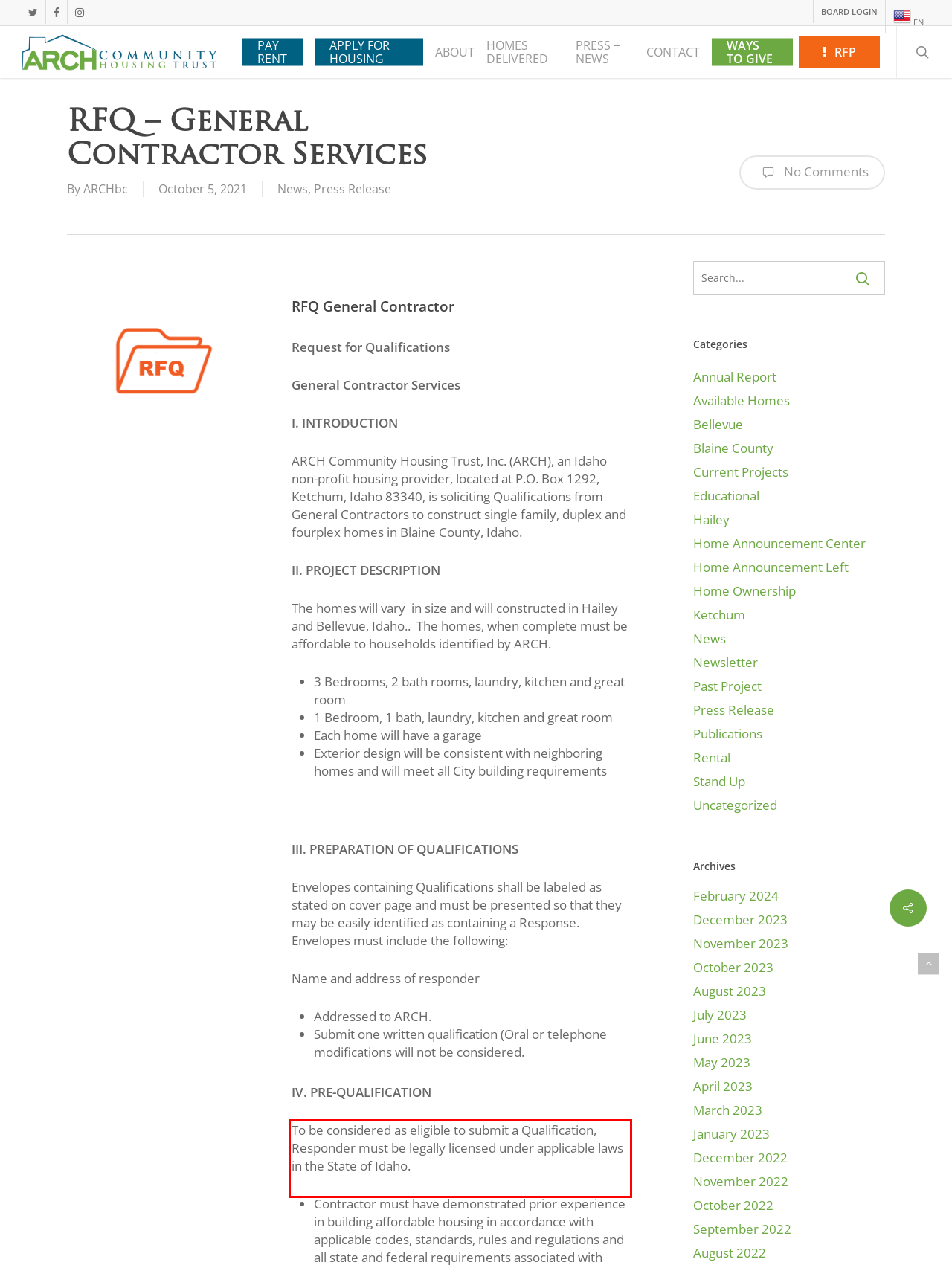You are given a webpage screenshot with a red bounding box around a UI element. Extract and generate the text inside this red bounding box.

To be considered as eligible to submit a Qualification, Responder must be legally licensed under applicable laws in the State of Idaho.